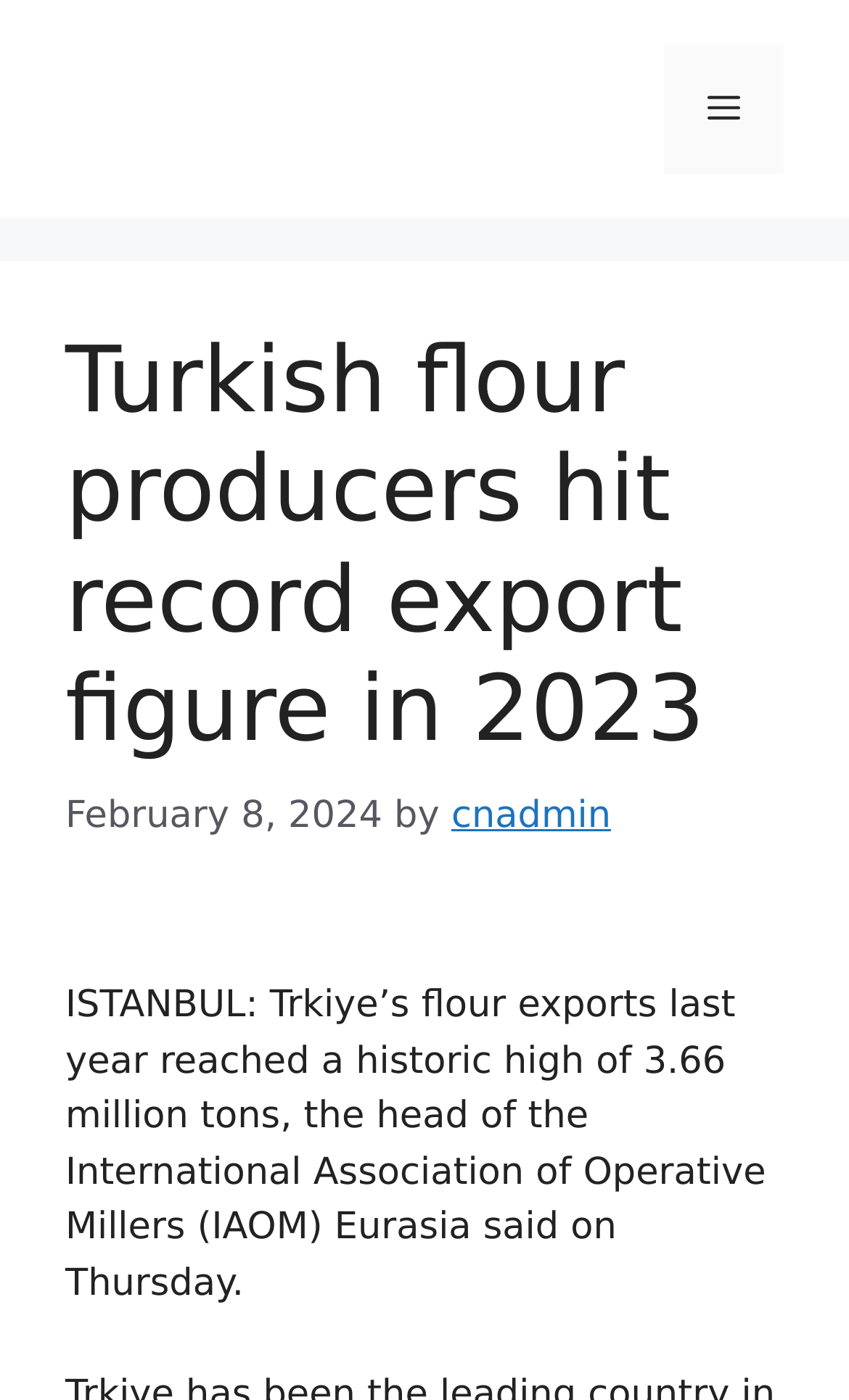When was the article published?
Using the information presented in the image, please offer a detailed response to the question.

The answer can be found in the time element of the webpage, which displays the date 'February 8, 2024'.